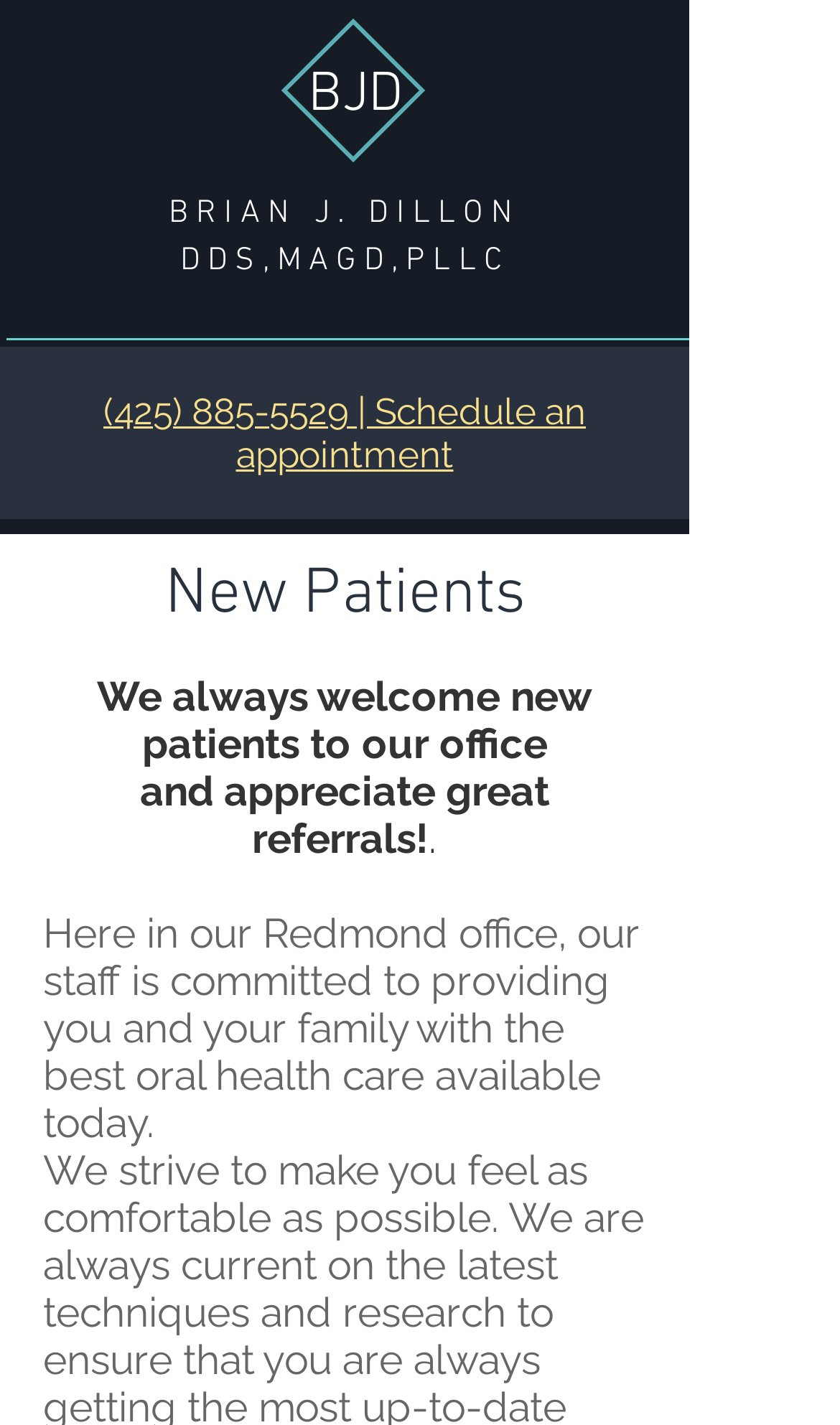Please provide a one-word or phrase answer to the question: 
What is the dentist's name?

Brian J. Dillon